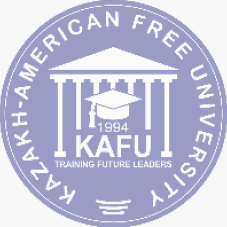Create a detailed narrative of what is happening in the image.

The image features the logo of the Kazakh-American Free University (KAFU), which prominently displays the university's name encircled in stylized text. The design includes the year "1994," marking the establishment of the institution, and the phrase "TRAINING FUTURE LEADERS" indicative of its educational mission. Centered within the emblem is a depiction of pillars and a graduation cap, symbolizing academic achievement and the university's foundational pillars in higher education. This logo represents the commitment of KAFU to foster leadership and innovation among its students, highlighting its role as a prominent educational institution in Kazakhstan.